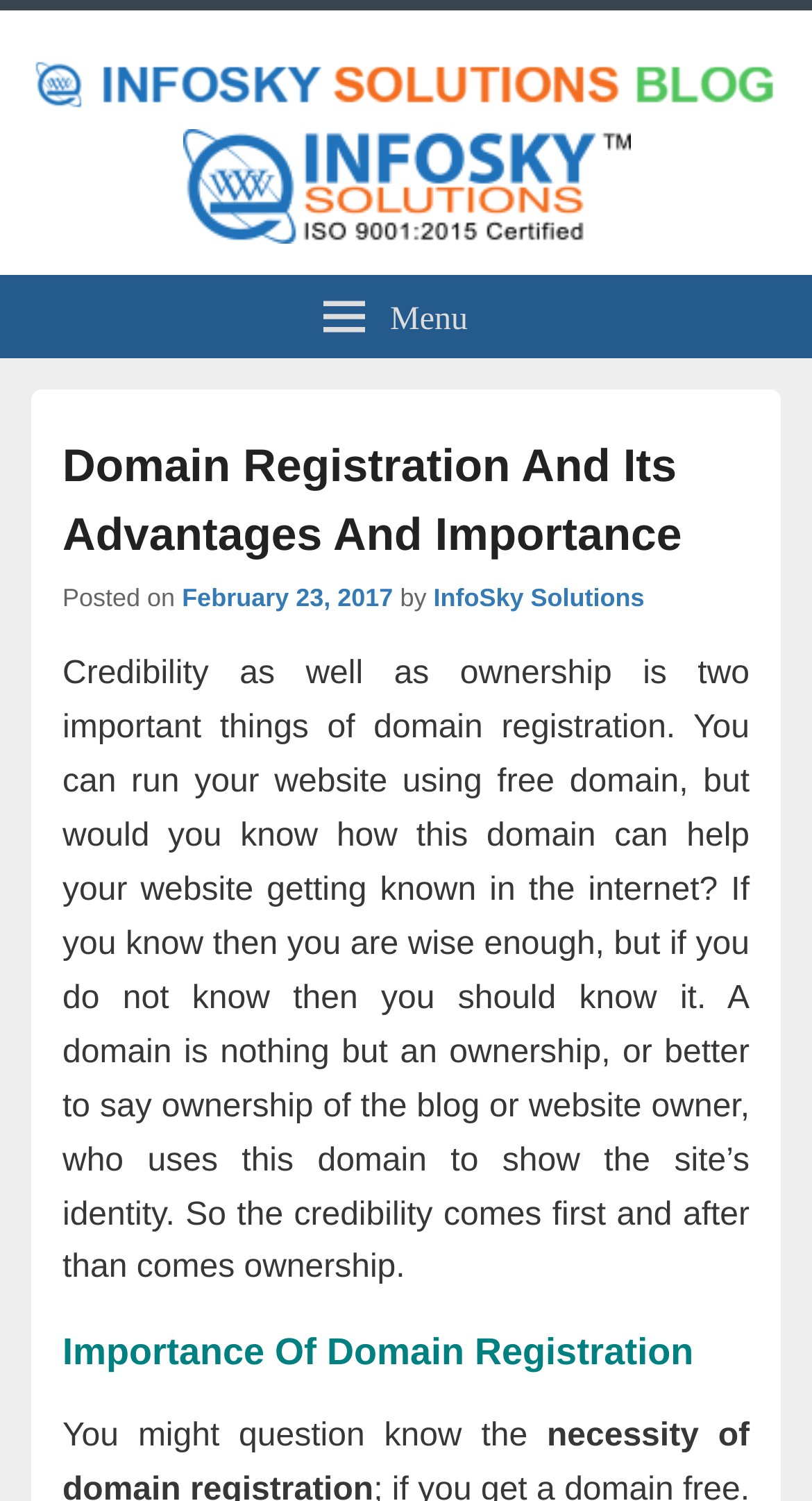Write a detailed summary of the webpage.

The webpage is about domain registration and its importance, with a focus on credibility and ownership. At the top left, there is a link to "InfoSky Solutions Blog" accompanied by an image, which is repeated on the top right. Below these, there is a menu link with a hamburger icon, which is not expanded.

The main content of the webpage is divided into sections. The first section has a heading "Domain Registration And Its Advantages And Importance" followed by a posting date and author information. Below this, there is a paragraph of text that discusses the importance of domain registration, highlighting the difference between using a free domain and owning a domain, which affects credibility and website identity.

Further down, there is a heading "Importance Of Domain Registration" followed by a sentence that starts with "You might question know the". The text is arranged in a single column, with headings and paragraphs clearly separated. There are no images other than the two instances of the "InfoSky Solutions Blog" logo at the top.